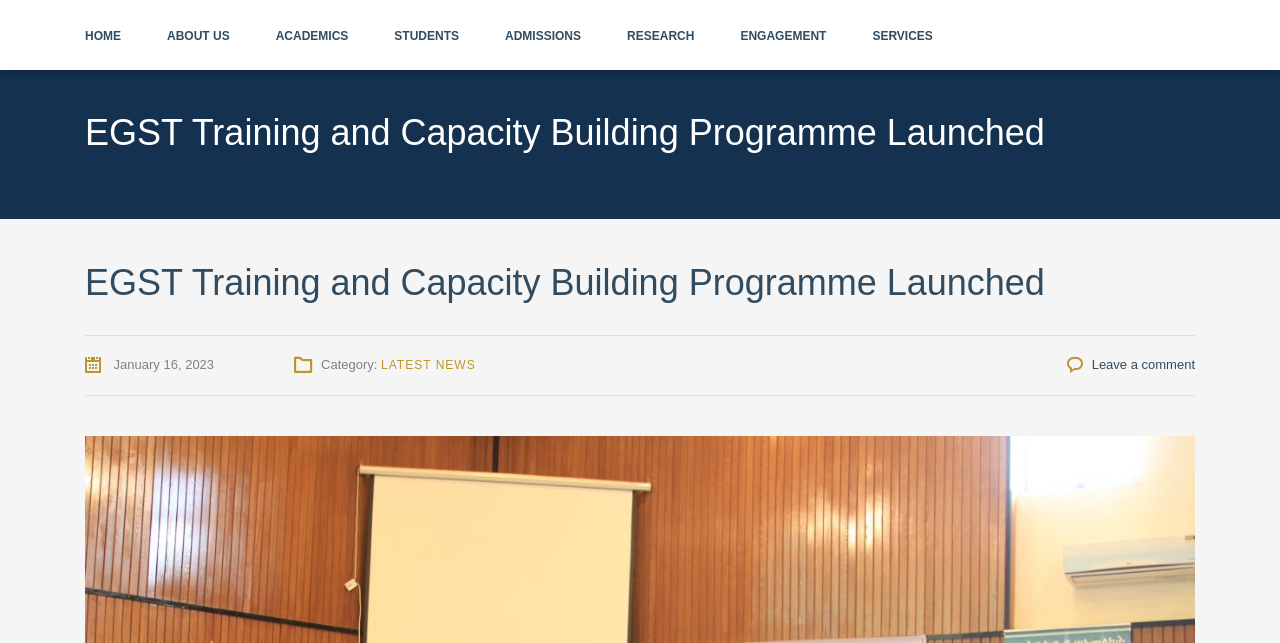Provide the bounding box coordinates for the area that should be clicked to complete the instruction: "go to home page".

[0.066, 0.0, 0.095, 0.109]